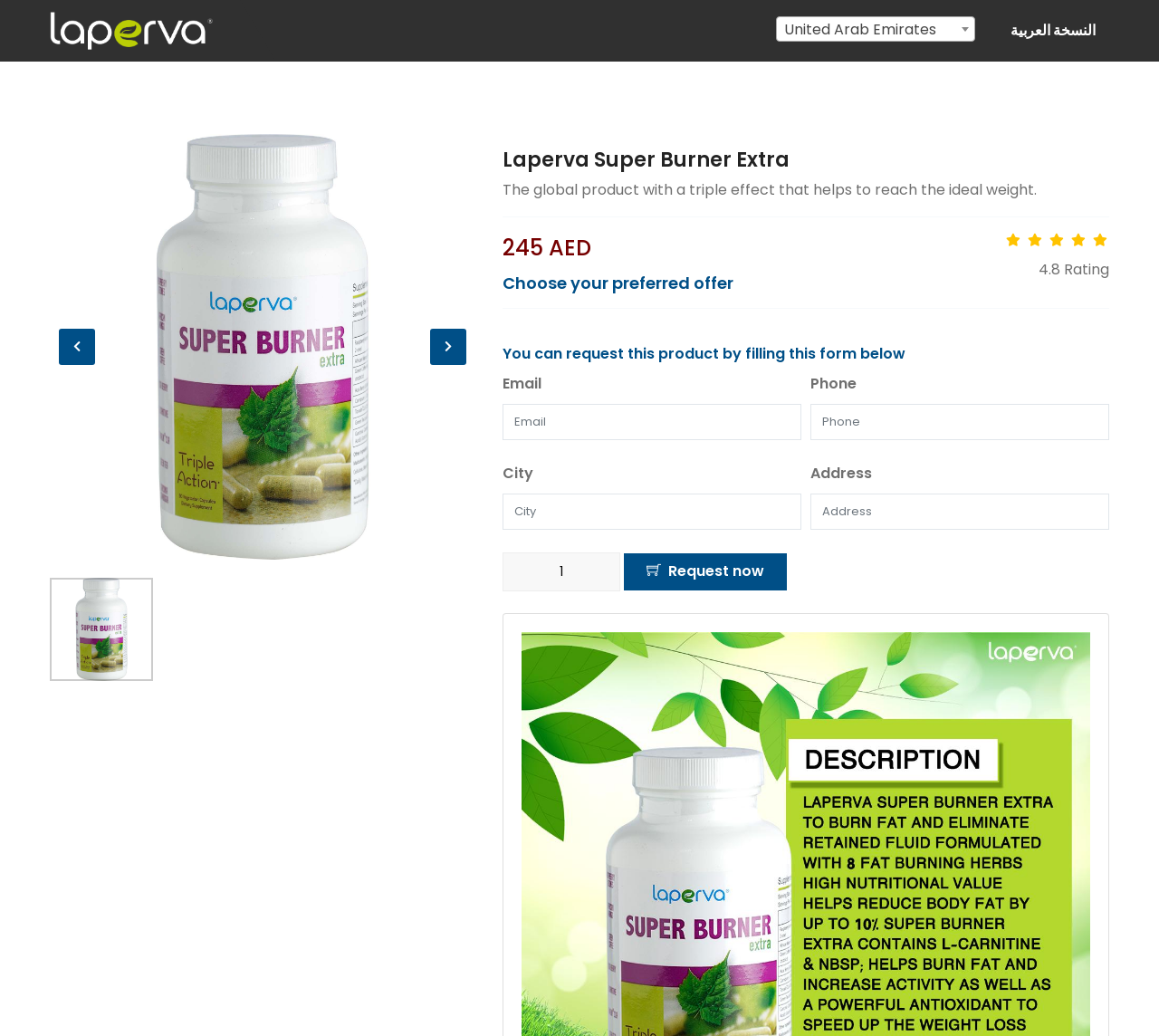Locate the bounding box of the UI element defined by this description: "input value="1" name="qty" value="1"". The coordinates should be given as four float numbers between 0 and 1, formatted as [left, top, right, bottom].

[0.434, 0.533, 0.535, 0.571]